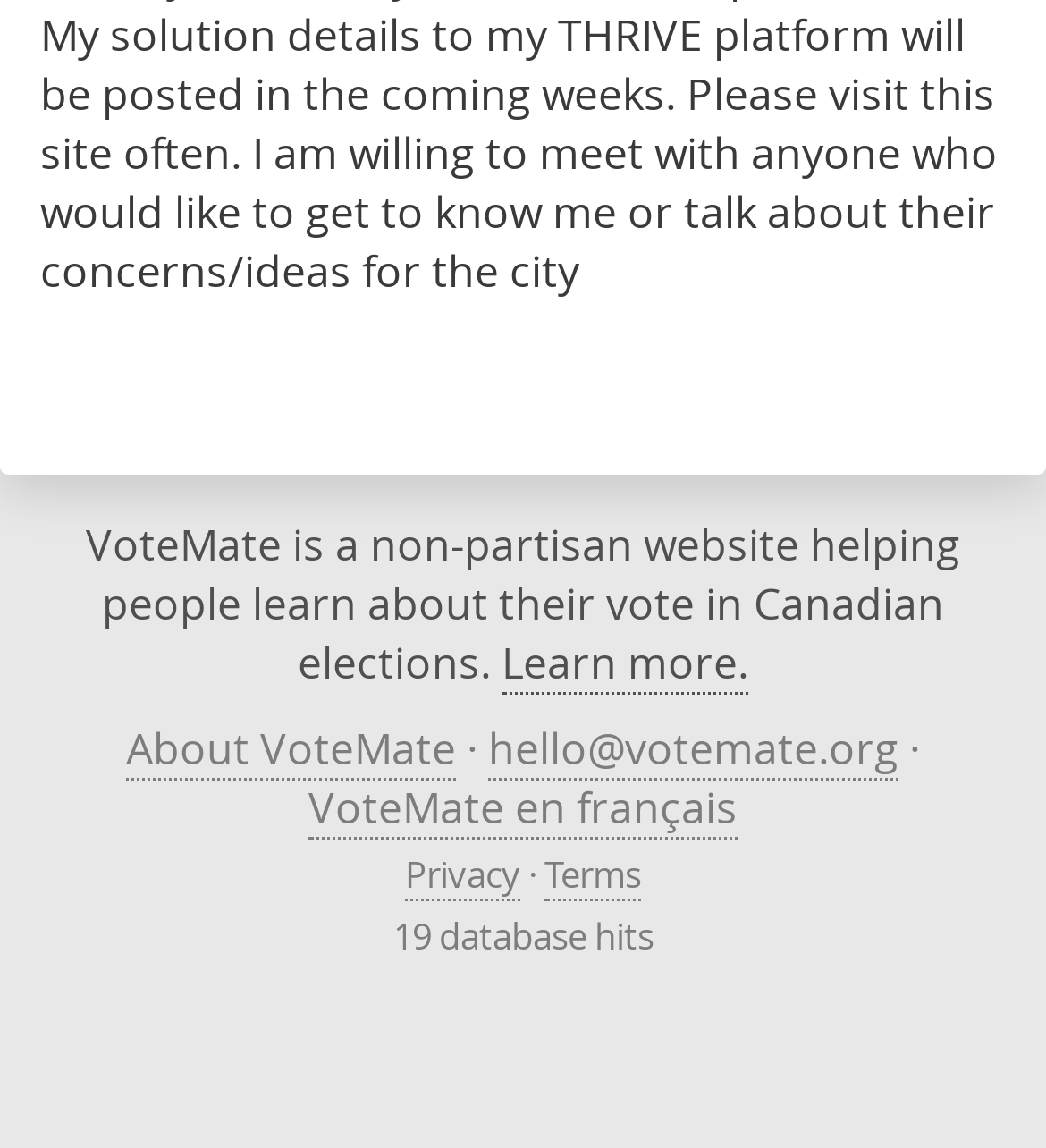Refer to the image and answer the question with as much detail as possible: What are the terms and conditions related links on the webpage?

The link elements 'Privacy' and 'Terms' suggest that the webpage provides related links to the terms and conditions of using the VoteMate website.